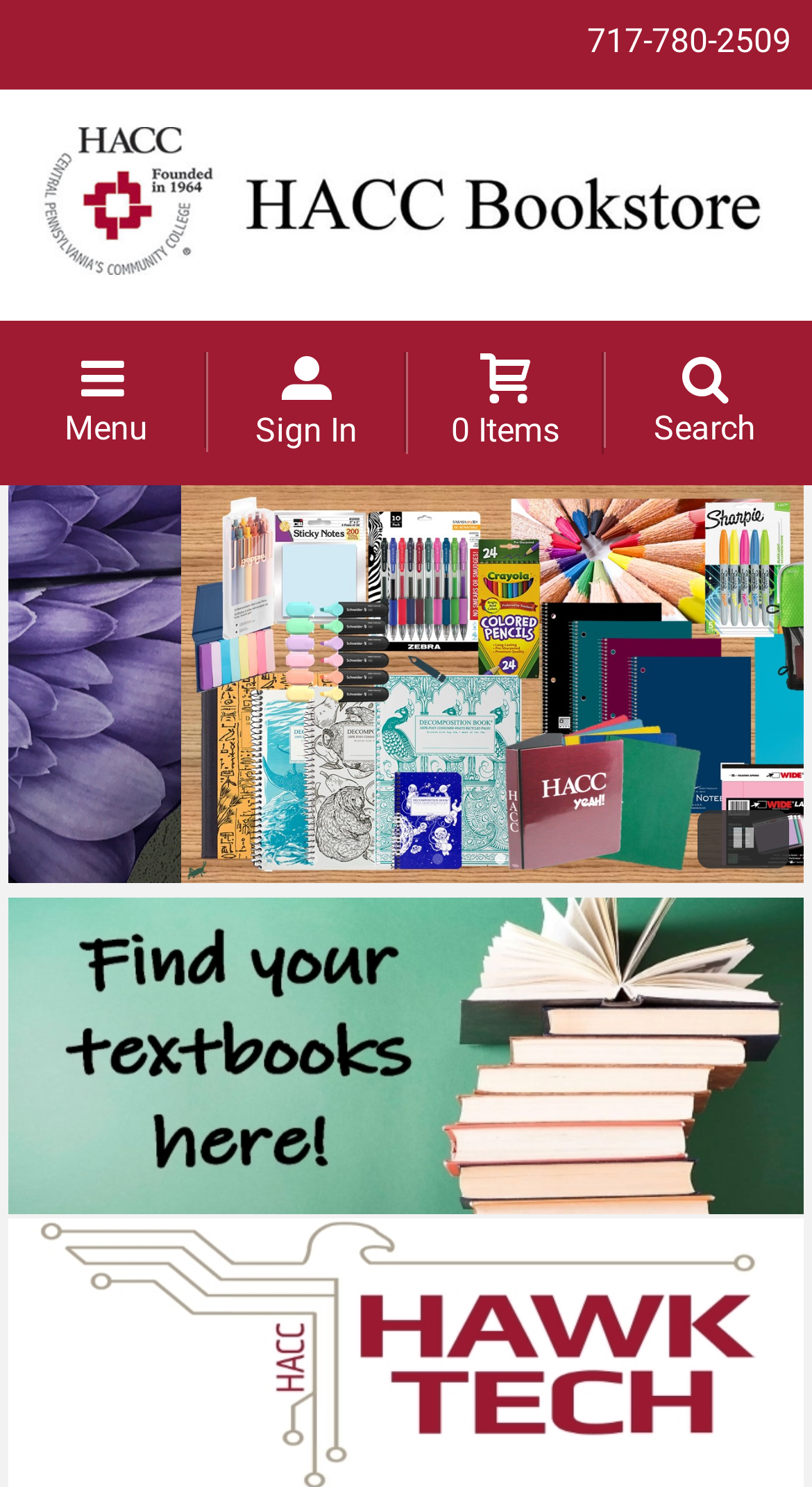Locate the bounding box coordinates of the UI element described by: "Sign In". The bounding box coordinates should consist of four float numbers between 0 and 1, i.e., [left, top, right, bottom].

[0.315, 0.276, 0.44, 0.303]